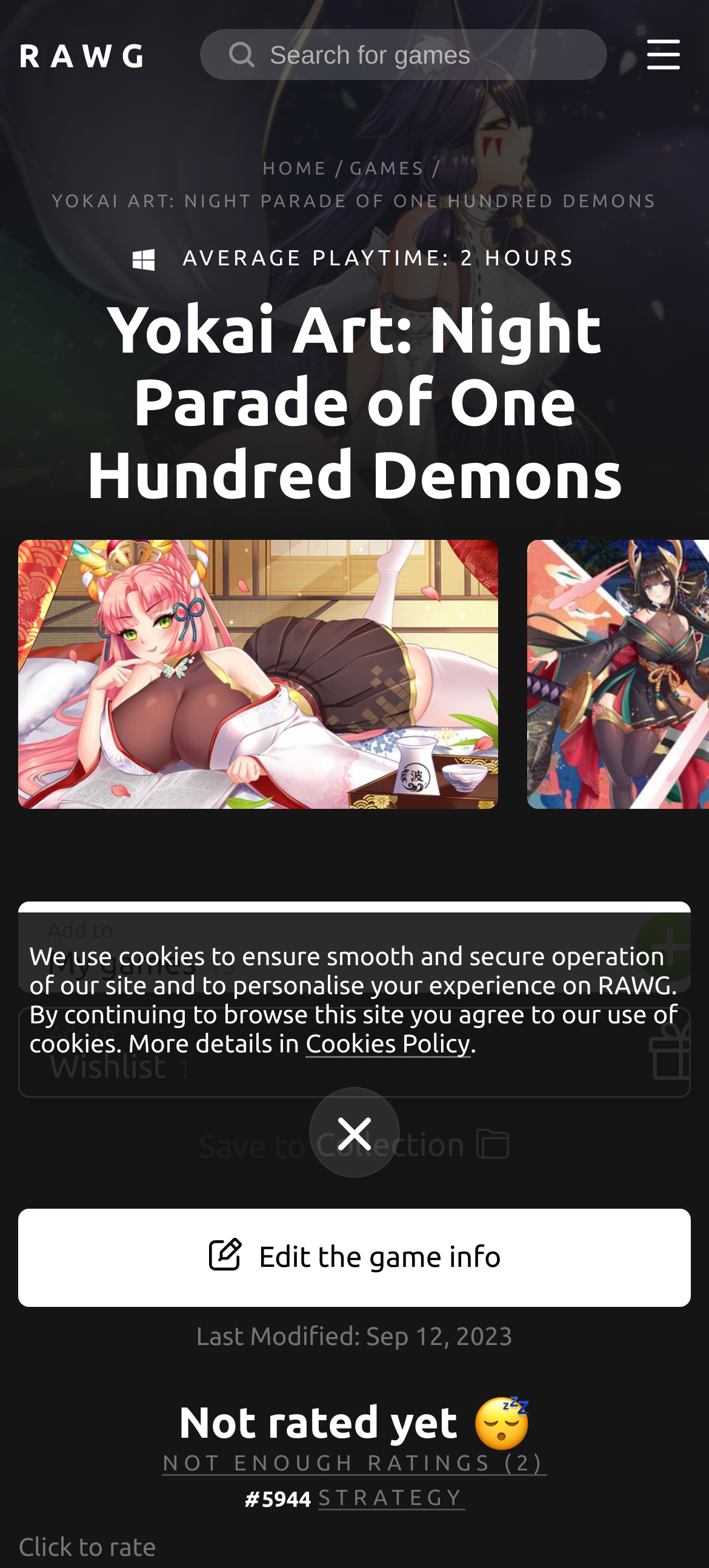Using the description: "Save toCollection", identify the bounding box of the corresponding UI element in the screenshot.

[0.28, 0.719, 0.72, 0.752]